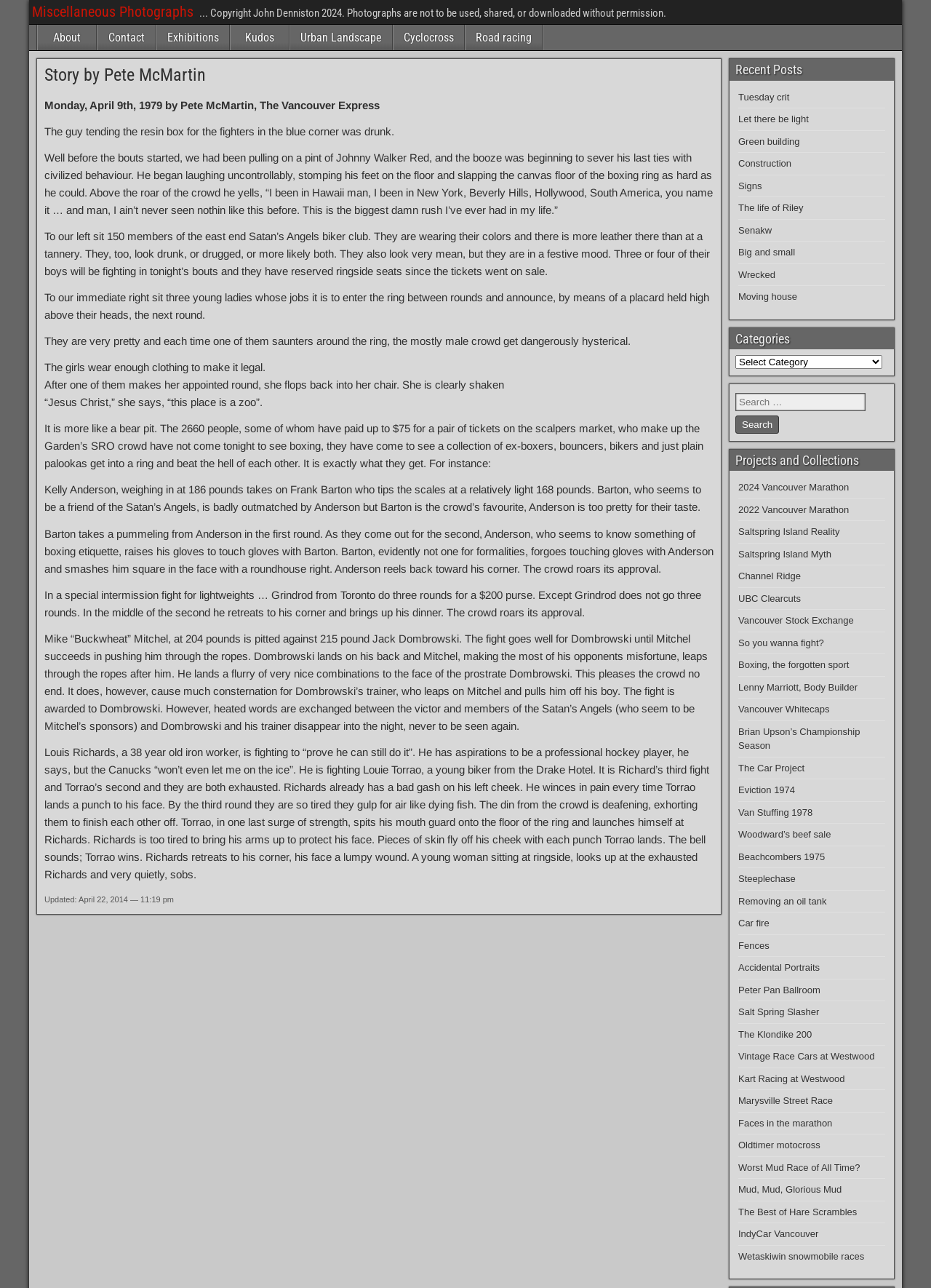Specify the bounding box coordinates of the element's region that should be clicked to achieve the following instruction: "Select a category from the dropdown menu". The bounding box coordinates consist of four float numbers between 0 and 1, in the format [left, top, right, bottom].

[0.79, 0.276, 0.948, 0.287]